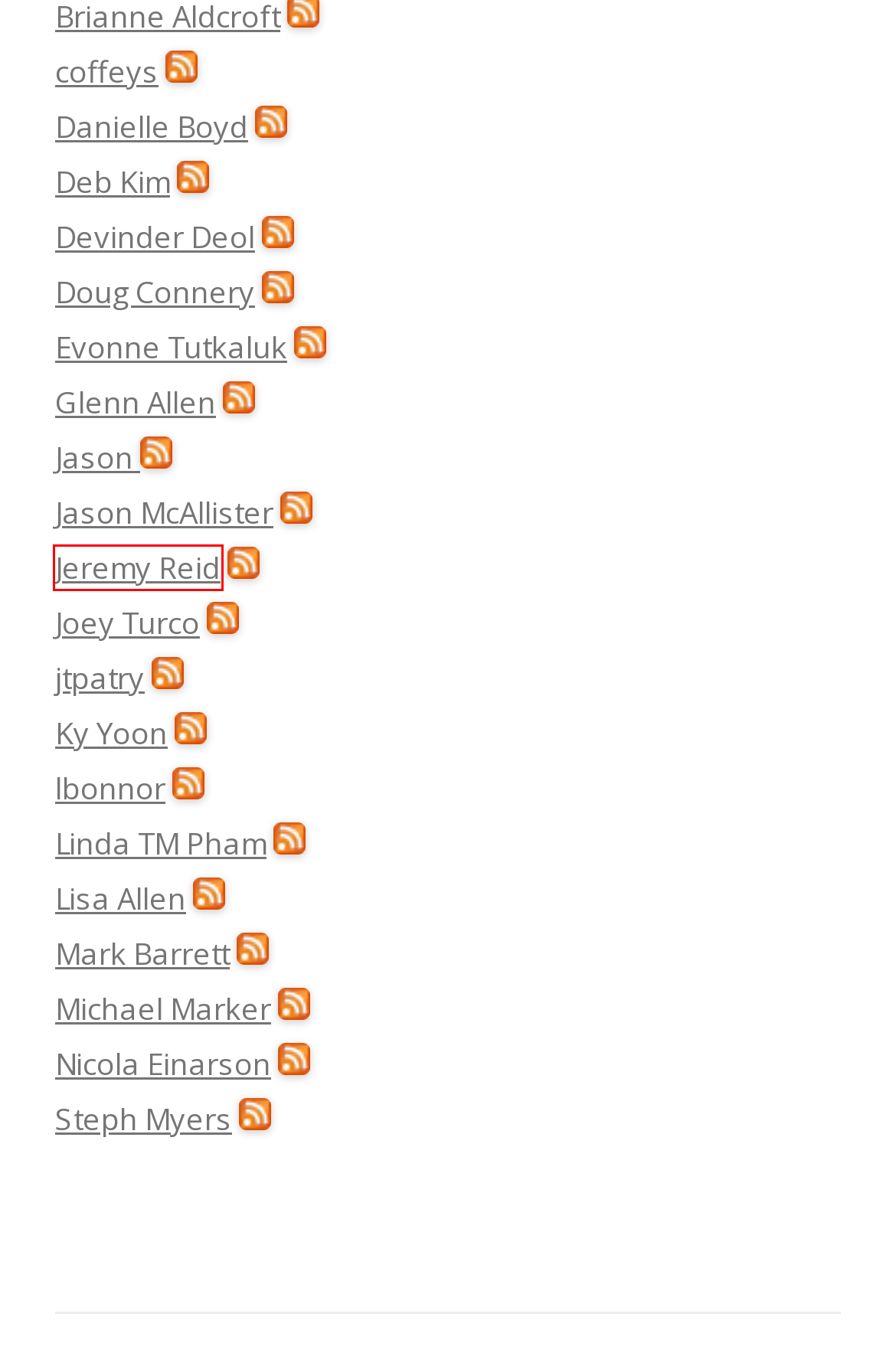Examine the screenshot of the webpage, which has a red bounding box around a UI element. Select the webpage description that best fits the new webpage after the element inside the red bounding box is clicked. Here are the choices:
A. Doug Connery – ETEC 521: Indigeneity, Technology and Education (May 2011)
B. coffeys | ETEC 521: Indigeneity, Technology and Education (May 2011)
C. Jeremy Reid | ETEC 521: Indigeneity, Technology and Education (May 2011)
D. Ky Yoon – ETEC 521: Indigeneity, Technology and Education (May 2011)
E. Deb Kim – ETEC 521: Indigeneity, Technology and Education (May 2011)
F. lisamallen | ETEC 521: Indigeneity, Technology and Education (May 2011)
G. Joseph Turco | ETEC 521: Indigeneity, Technology and Education (May 2011)
H. Michael Marker | ETEC 521: Indigeneity, Technology and Education (May 2011)

C